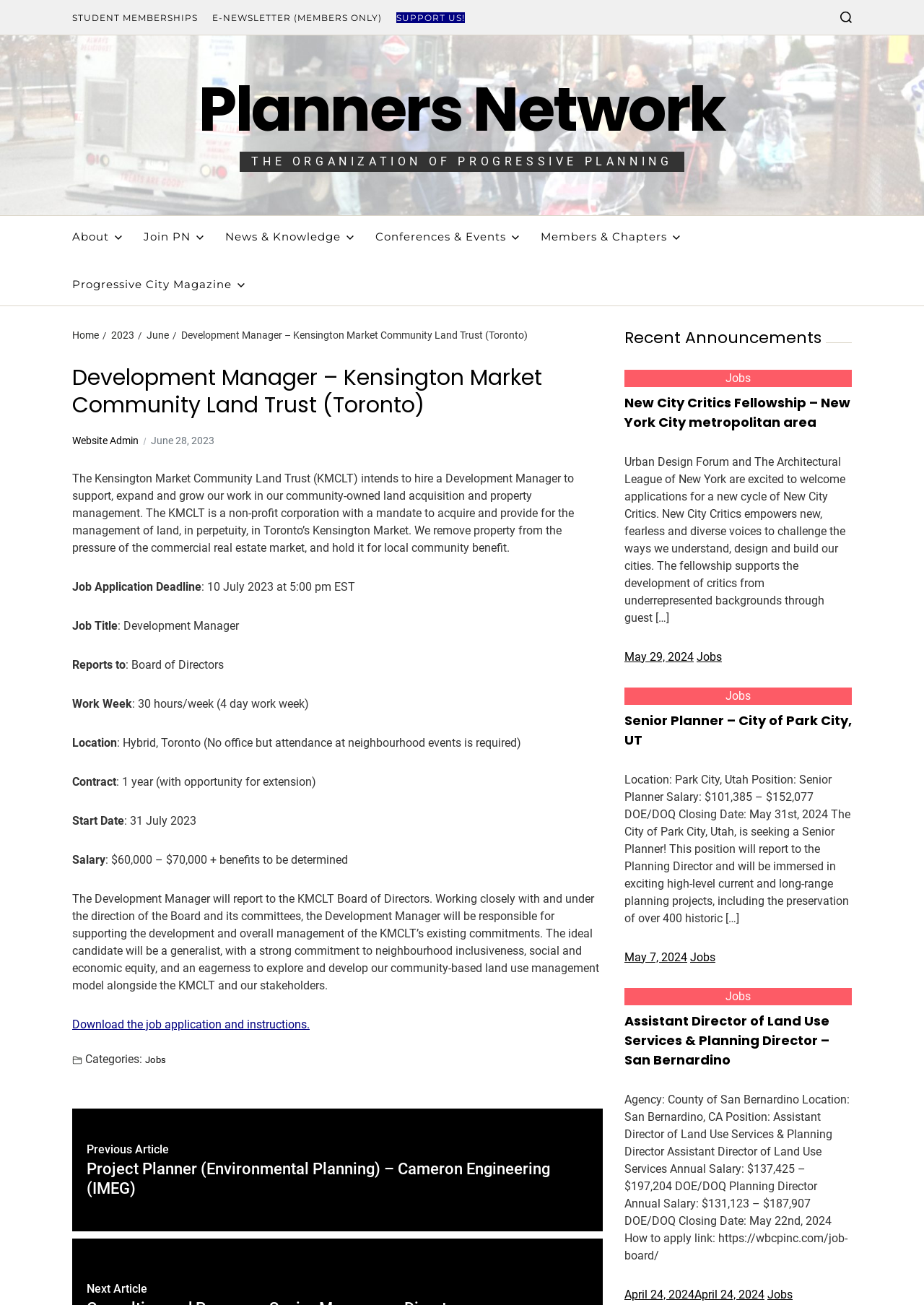Produce a meticulous description of the webpage.

This webpage is about a job posting for a Development Manager position at the Kensington Market Community Land Trust (KMCLT) in Toronto. At the top of the page, there are several links to different sections of the Planners Network website, including "STUDENT MEMBERSHIPS", "E-NEWSLETTER (MEMBERS ONLY)", and "SUPPORT US!". 

Below these links, there is a heading that reads "Planners Network" with a link to the Planners Network website. Next to this heading, there is a static text that describes the organization as "THE ORGANIZATION OF PROGRESSIVE PLANNING". 

Underneath, there is a primary navigation menu with links to different sections of the website, including "About", "Join PN", "News & Knowledge", "Conferences & Events", "Members & Chapters", and "Progressive City Magazine". 

Below the navigation menu, there is a breadcrumbs navigation menu that shows the current page's location in the website's hierarchy. The breadcrumbs menu includes links to "Home", "2023", "June", and the current page's title "Development Manager – Kensington Market Community Land Trust (Toronto)". 

The main content of the page is an article that describes the job posting. The article includes a heading with the job title, a static text that describes the job's purpose, and several sections that outline the job's responsibilities, requirements, and benefits. There are also links to download the job application and instructions. 

On the right side of the page, there is a section that lists recent announcements, including job postings and other news articles. Each announcement includes a heading, a brief summary, and a link to the full article. 

At the bottom of the page, there is a footer section that includes links to the website's social media profiles and a copyright notice.